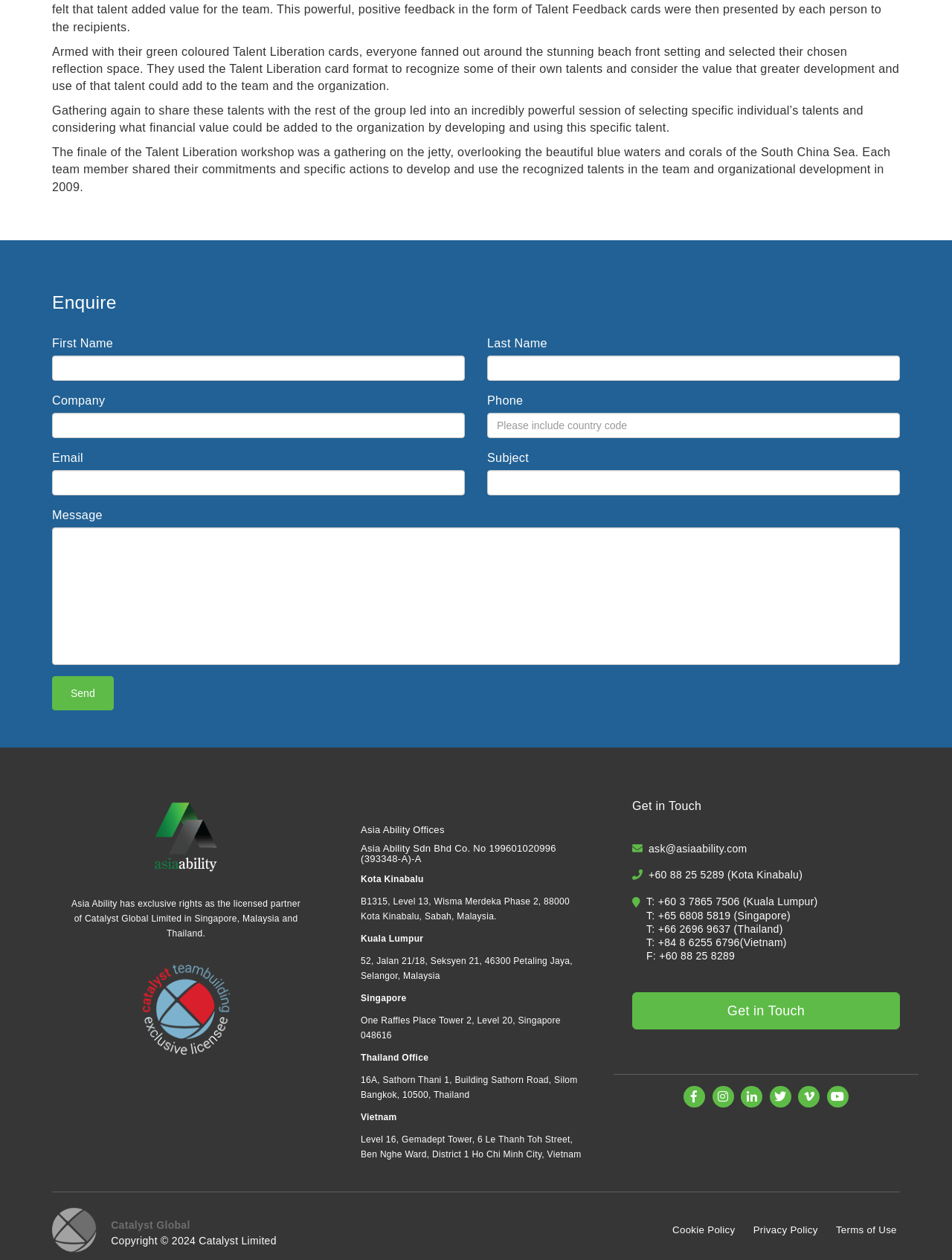Find the bounding box coordinates of the UI element according to this description: "parent_node: Email name="Contact[email]"".

[0.055, 0.373, 0.488, 0.393]